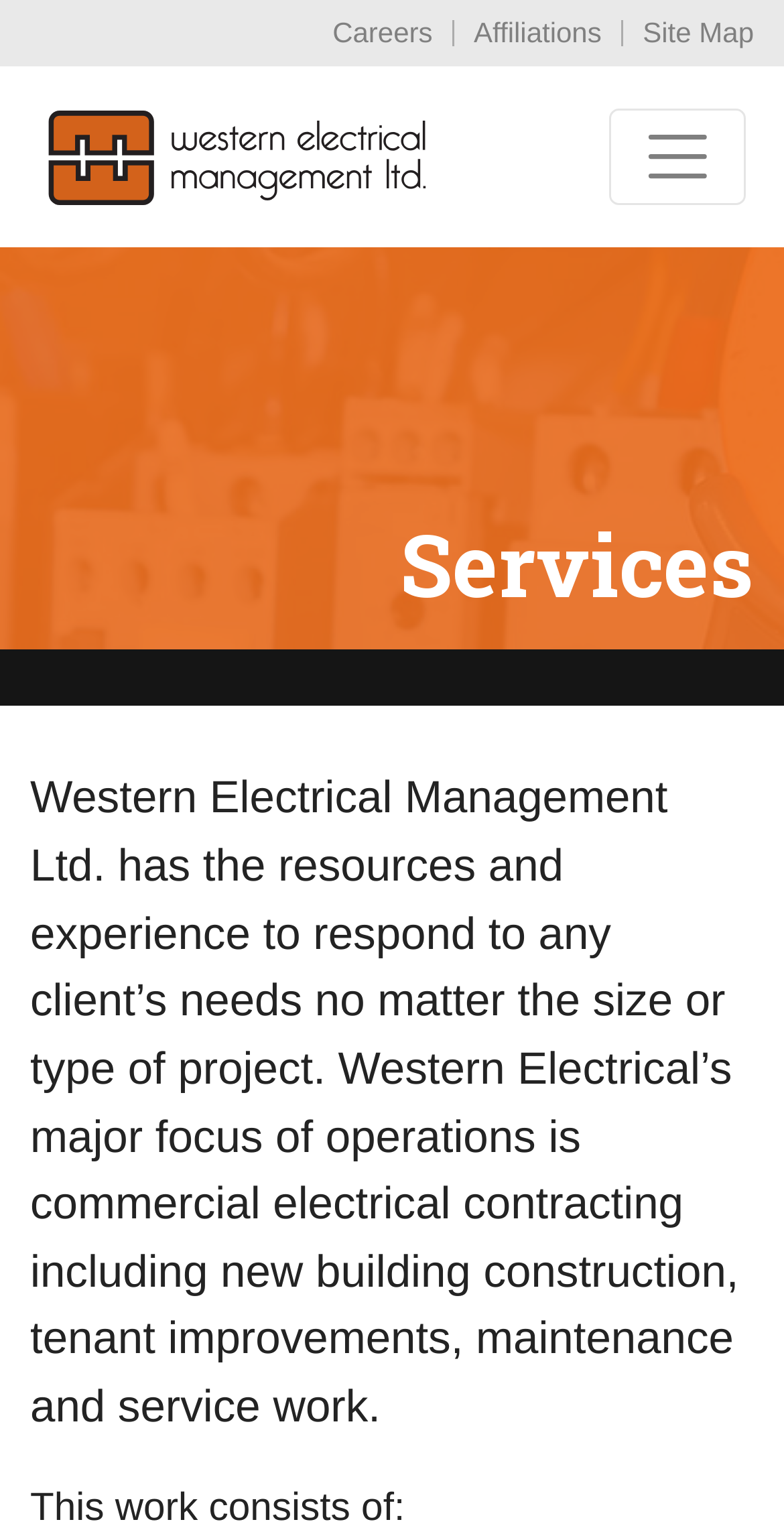Reply to the question below using a single word or brief phrase:
Where are Western Electrical Management's offices located?

Calgary and Edmonton